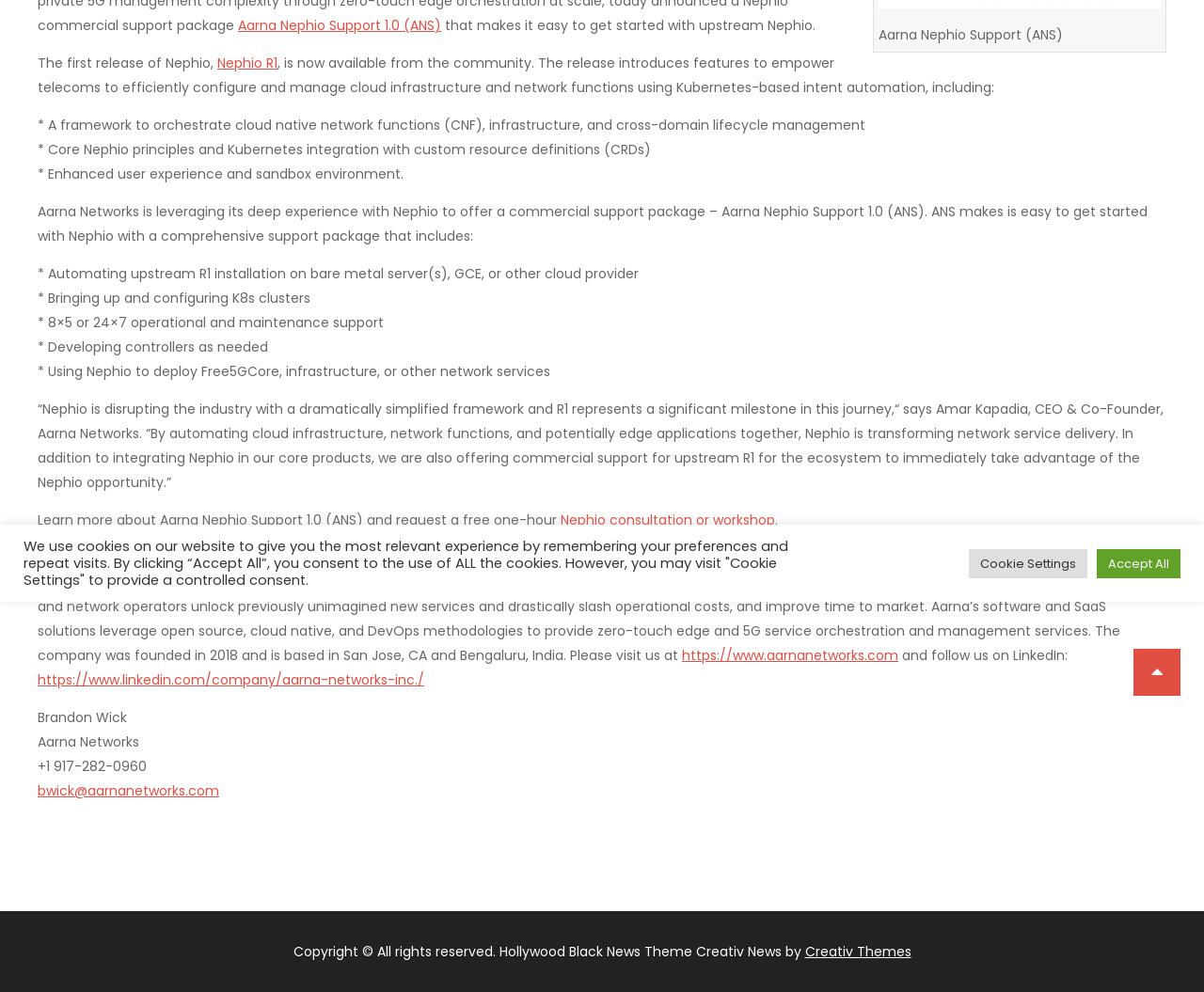Using floating point numbers between 0 and 1, provide the bounding box coordinates in the format (top-left x, top-left y, bottom-right x, bottom-right y). Locate the UI element described here: Write the Editor

None